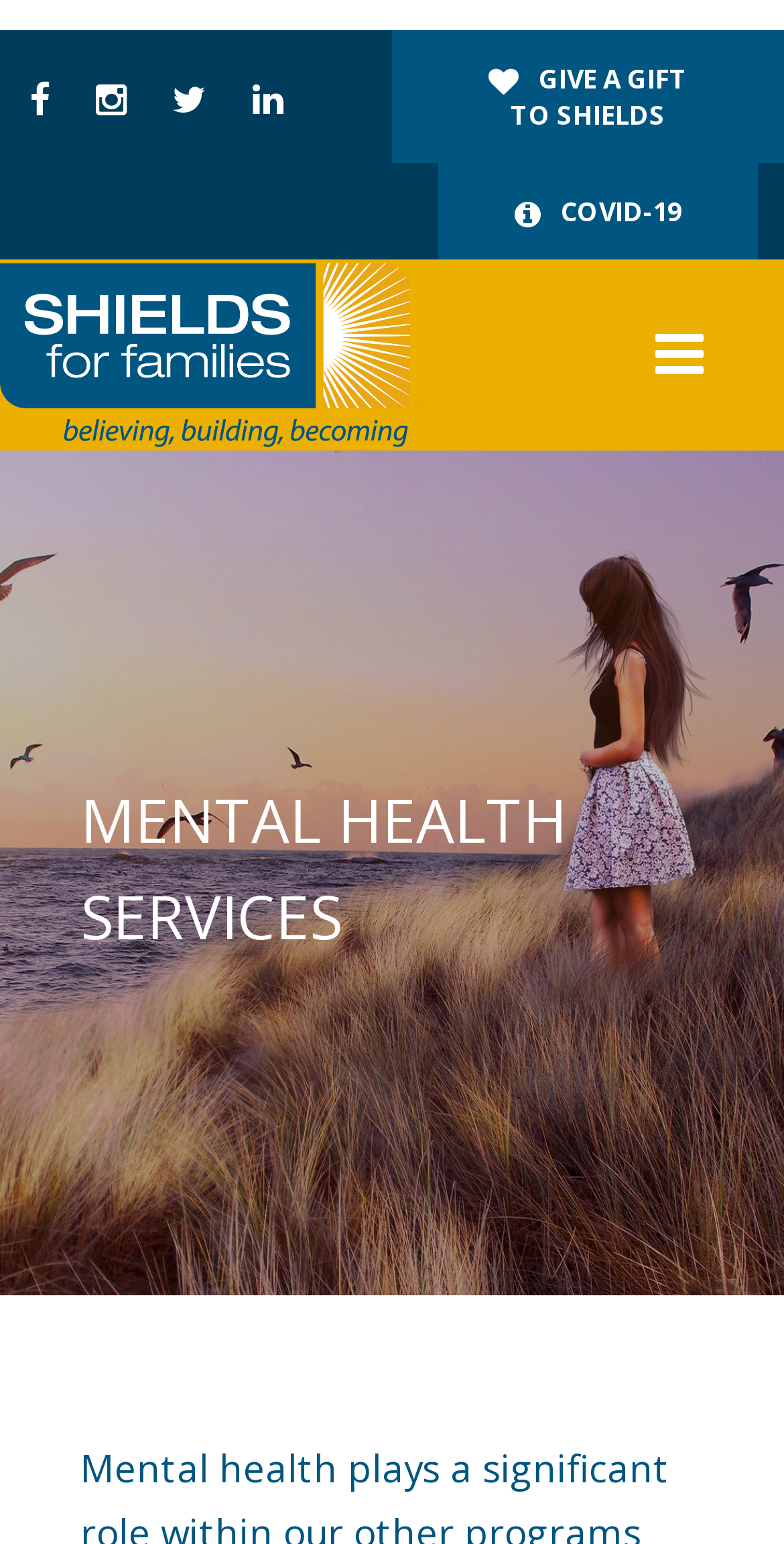Please determine the bounding box of the UI element that matches this description: alt="SHIELDS for Families". The coordinates should be given as (top-left x, top-left y, bottom-right x, bottom-right y), with all values between 0 and 1.

[0.0, 0.272, 0.541, 0.297]